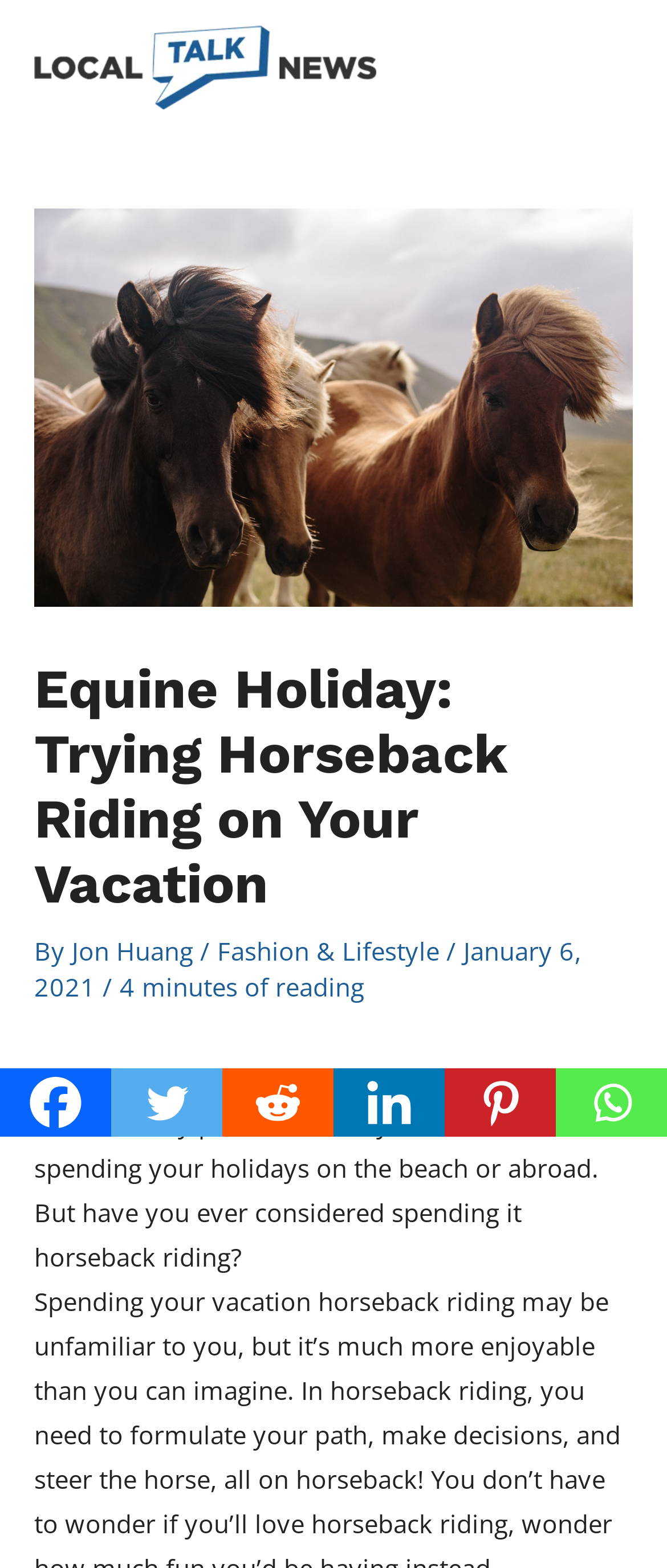Explain the webpage's layout and main content in detail.

The webpage is an article from Local Talk News, with a title "Equine Holiday: Trying Horseback Riding on Your Vacation". At the top left corner, there is a logo of Local Talk News, which is an image accompanied by a link to the news website. Below the logo, there is a large image of horses on a field, taking up most of the top section of the page.

The article's title is centered below the image, followed by the author's name, "Jon Huang", and the category "Fashion & Lifestyle". The date of publication, "January 6, 2021", and the estimated reading time, "4 minutes of reading", are also displayed.

The main content of the article starts below, with a paragraph of text that discusses the idea of spending holidays horseback riding. The text is divided into several sections, with no clear headings or subheadings.

At the bottom left corner of the page, there are five social media links, including Facebook, Twitter, Reddit, Linkedin, and Pinterest, allowing users to share the article on their preferred platforms.